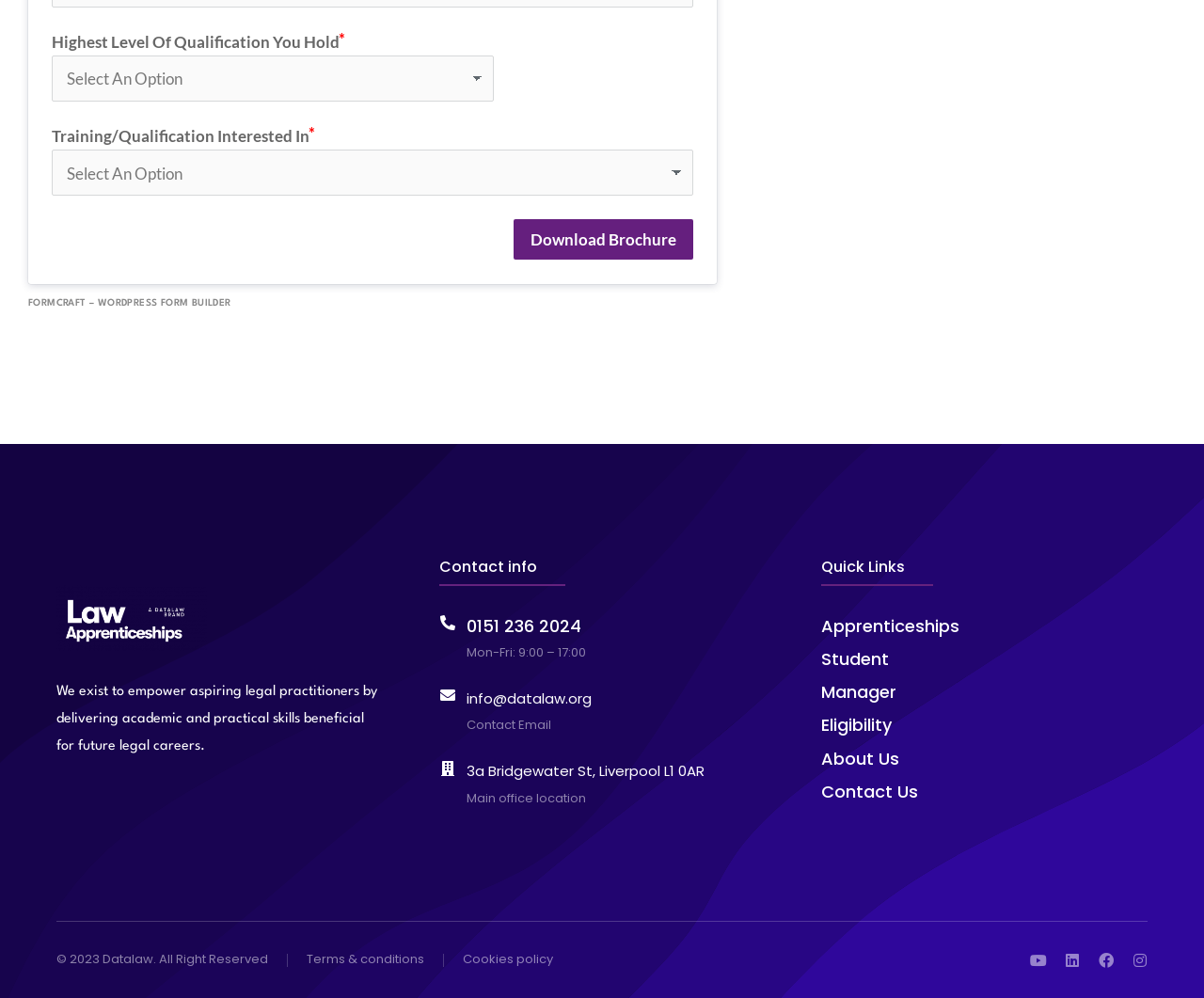Point out the bounding box coordinates of the section to click in order to follow this instruction: "Download brochure".

[0.426, 0.22, 0.576, 0.26]